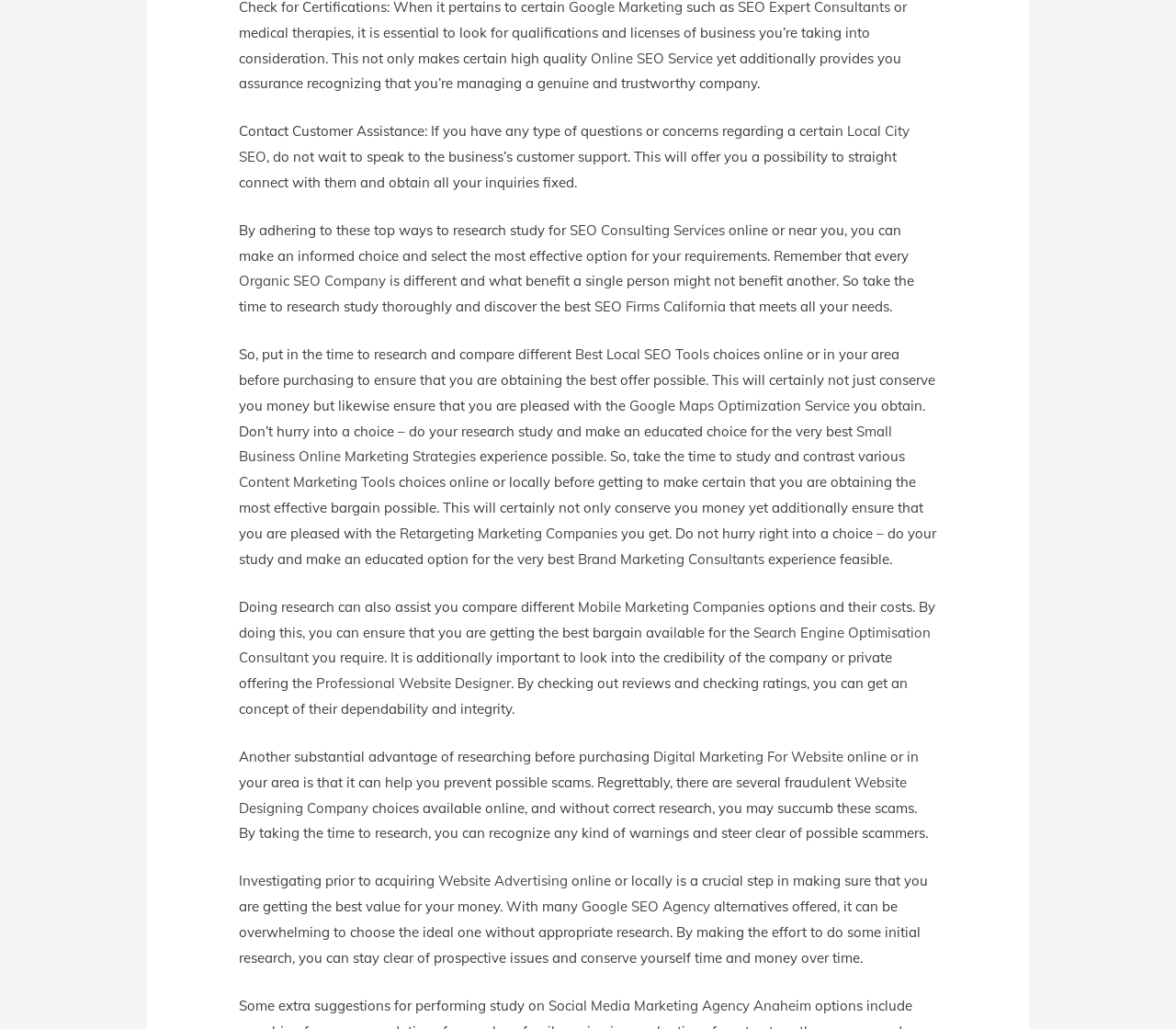Using the element description Social Media Marketing Agency Anaheim, predict the bounding box coordinates for the UI element. Provide the coordinates in (top-left x, top-left y, bottom-right x, bottom-right y) format with values ranging from 0 to 1.

[0.466, 0.968, 0.69, 0.985]